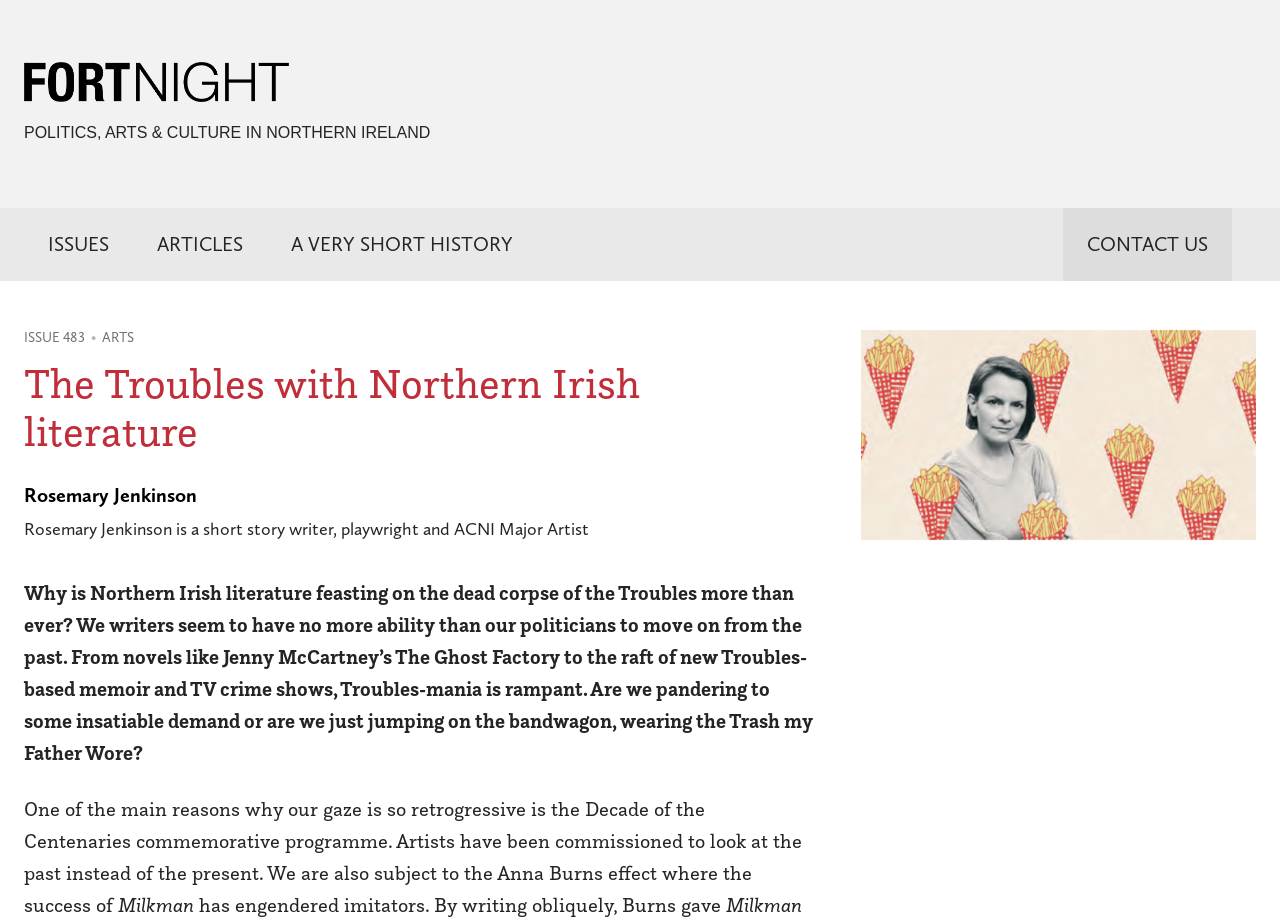Given the following UI element description: "Contact us", find the bounding box coordinates in the webpage screenshot.

[0.83, 0.226, 0.962, 0.305]